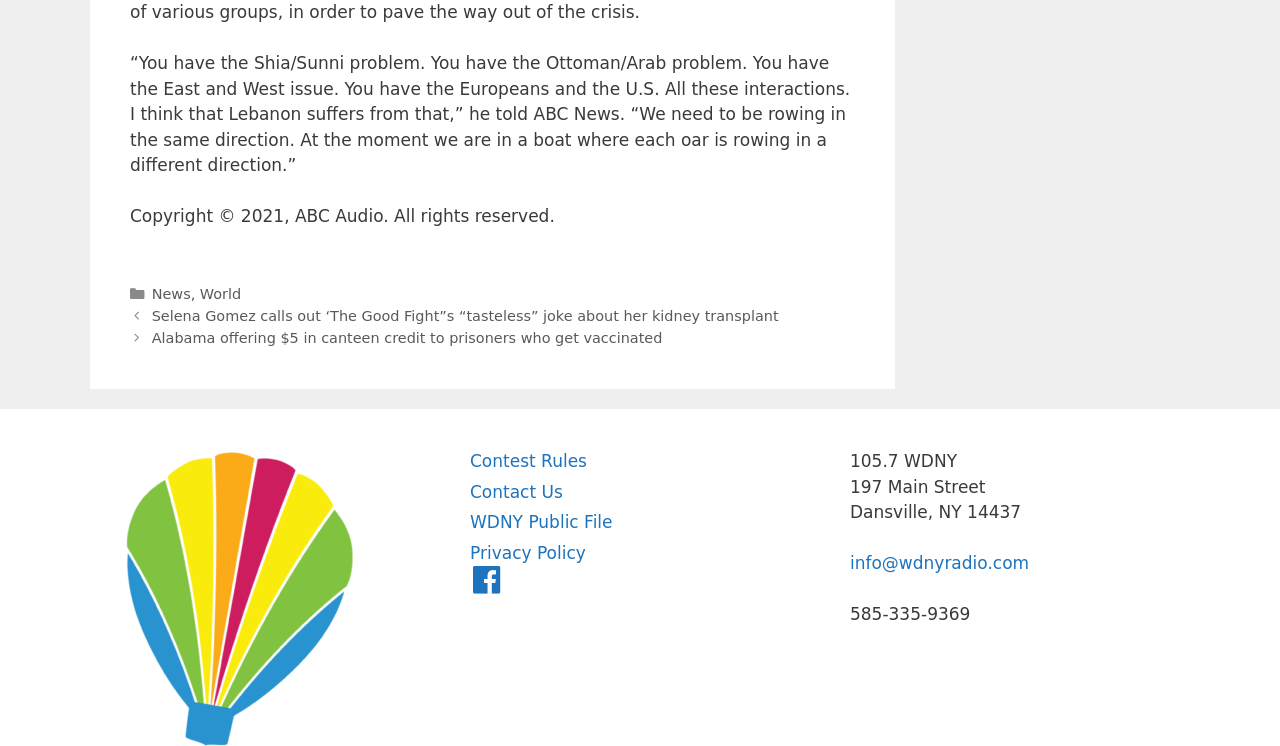Could you locate the bounding box coordinates for the section that should be clicked to accomplish this task: "Click on 'World'".

[0.156, 0.384, 0.188, 0.405]